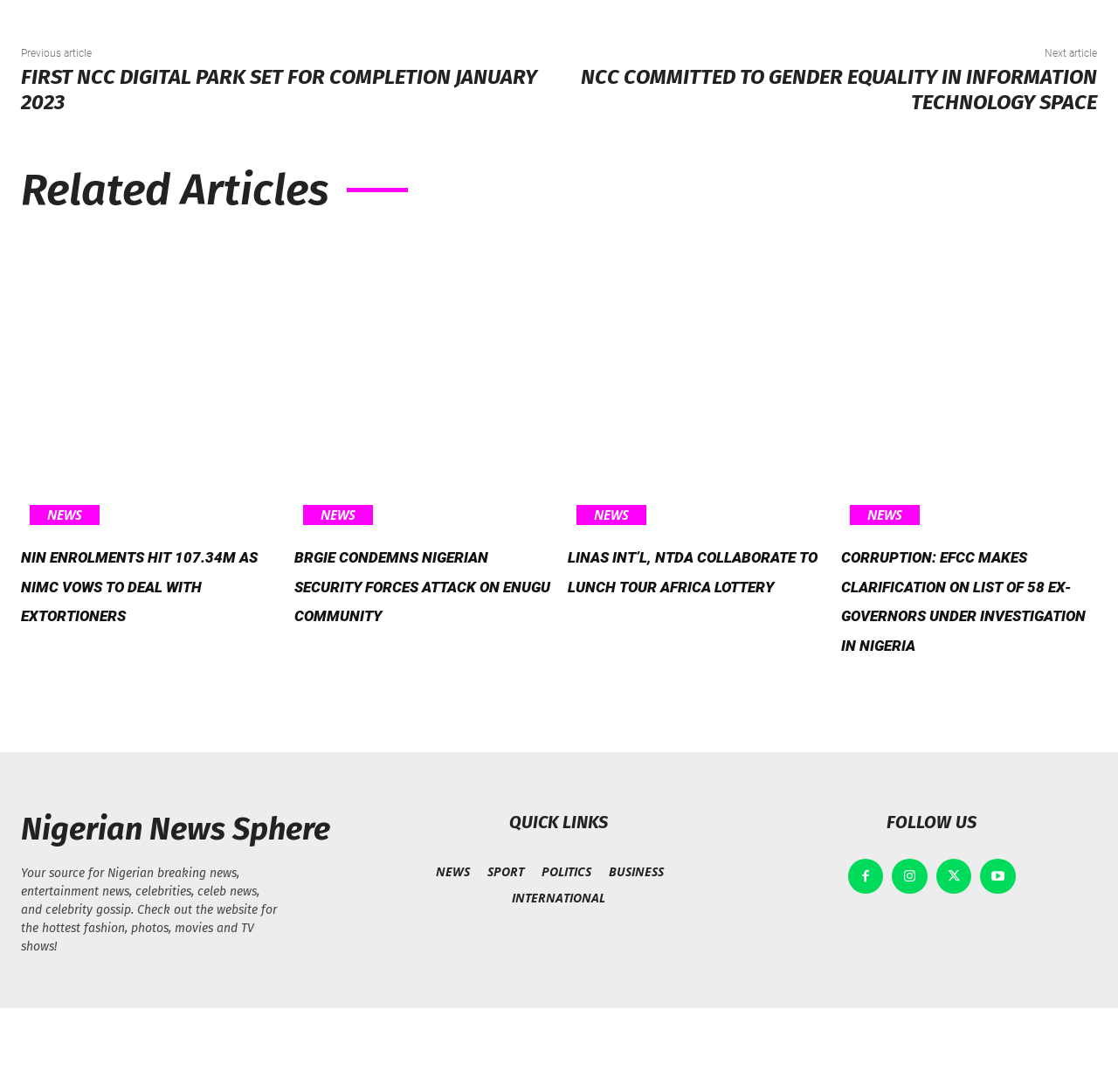Find the bounding box coordinates of the element to click in order to complete the given instruction: "Check the latest news."

[0.027, 0.463, 0.089, 0.481]